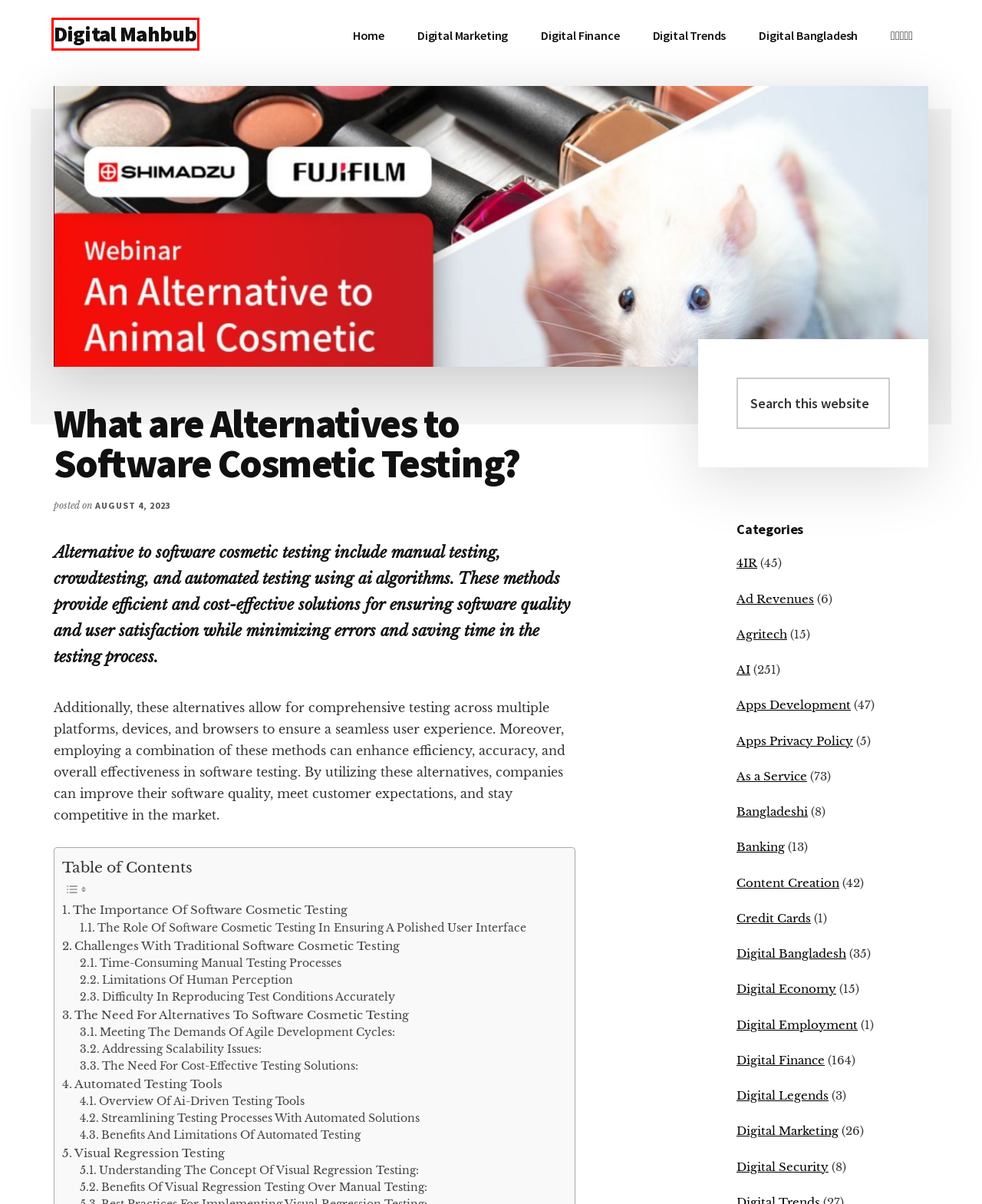Analyze the webpage screenshot with a red bounding box highlighting a UI element. Select the description that best matches the new webpage after clicking the highlighted element. Here are the options:
A. Digital Marketing - Digital Mahbub
B. Digital Employment - Digital Mahbub
C. Digital Mahbub - Your Digital Destination
D. Digital Trends - Digital Mahbub
E. Digital Finance - Digital Mahbub
F. বাংলা - Digital Mahbub
G. Digital Security - Digital Mahbub
H. Agritech - Digital Mahbub

C